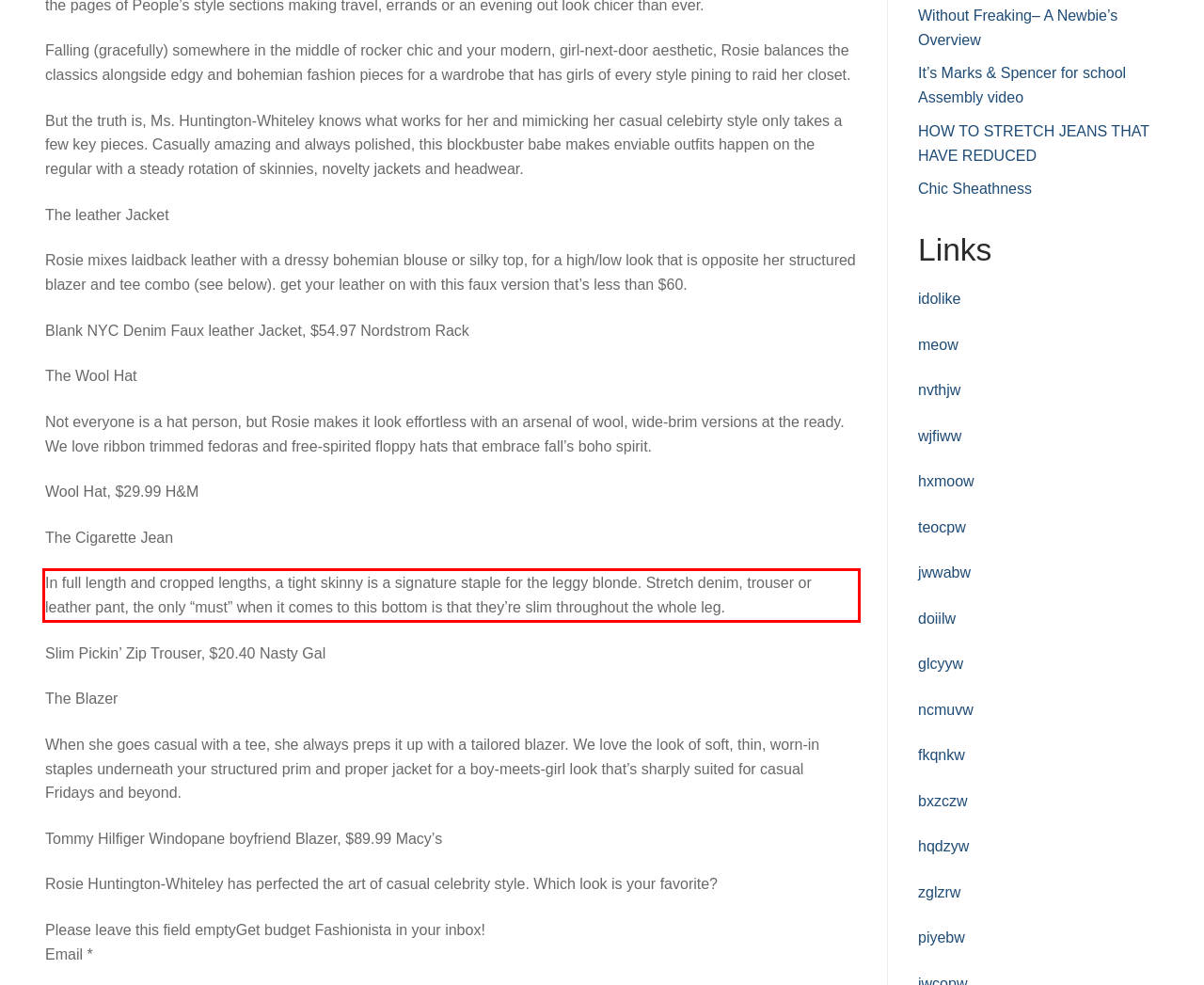Please examine the screenshot of the webpage and read the text present within the red rectangle bounding box.

In full length and cropped lengths, a tight skinny is a signature staple for the leggy blonde. Stretch denim, trouser or leather pant, the only “must” when it comes to this bottom is that they’re slim throughout the whole leg.